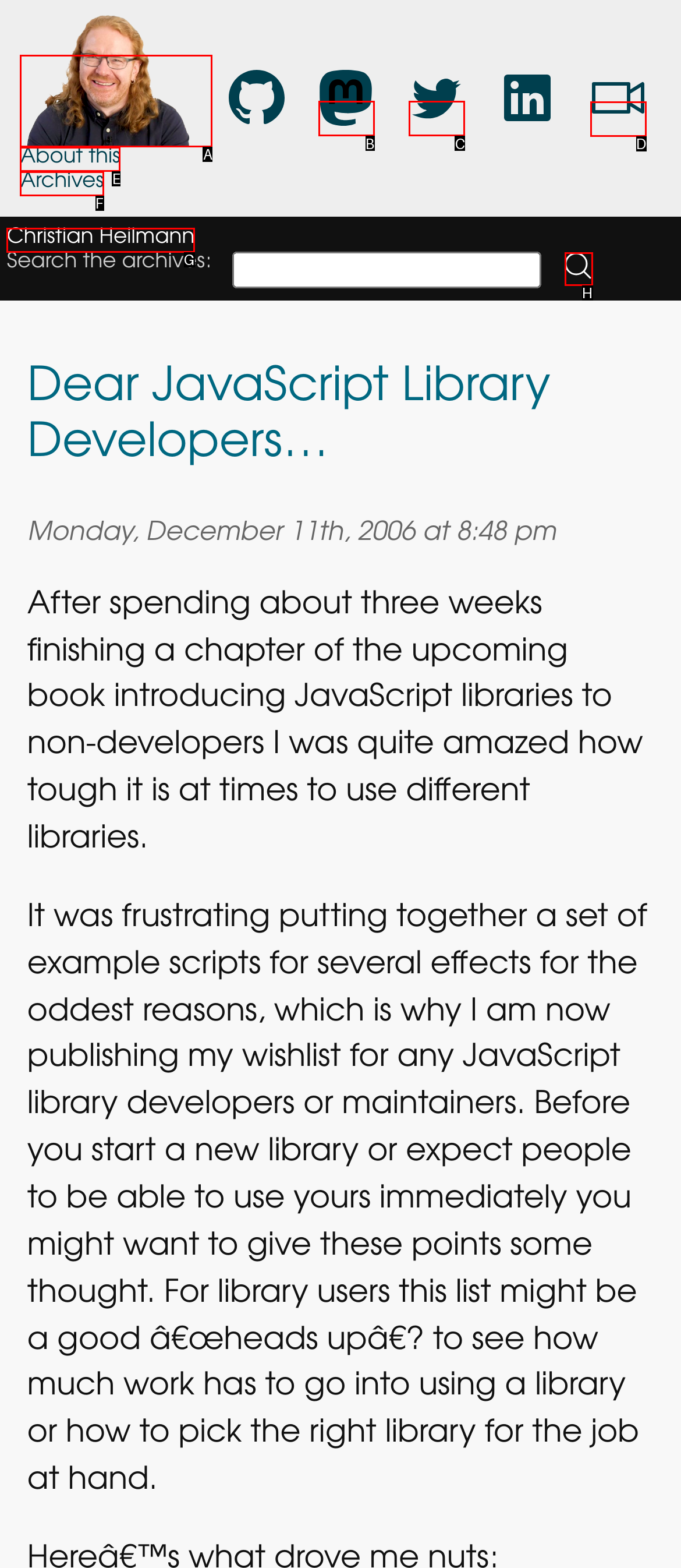For the task: Check Chris Heilmann on YouTube, identify the HTML element to click.
Provide the letter corresponding to the right choice from the given options.

D